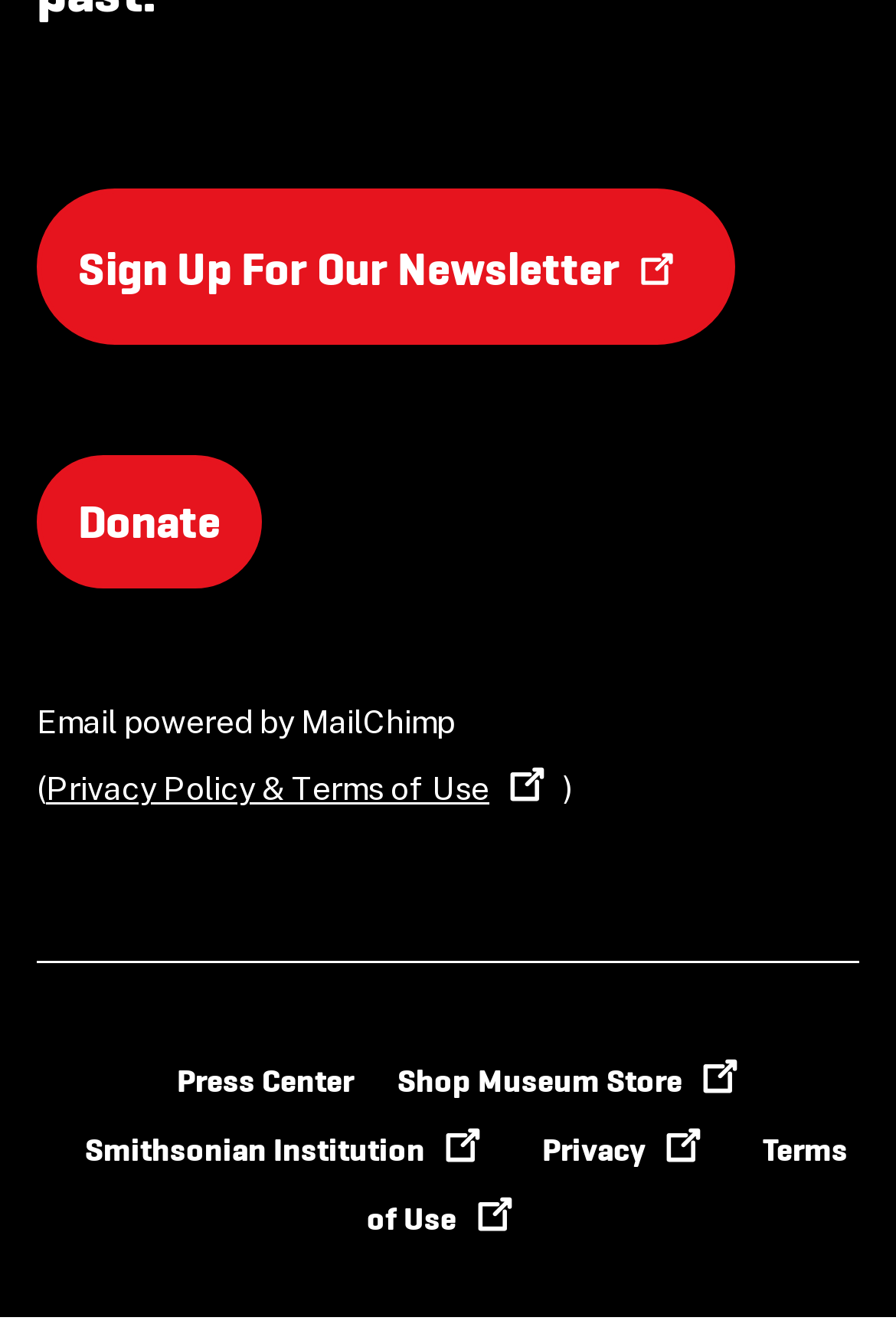Please give a short response to the question using one word or a phrase:
What is the text above the 'Donate' link?

Email powered by MailChimp